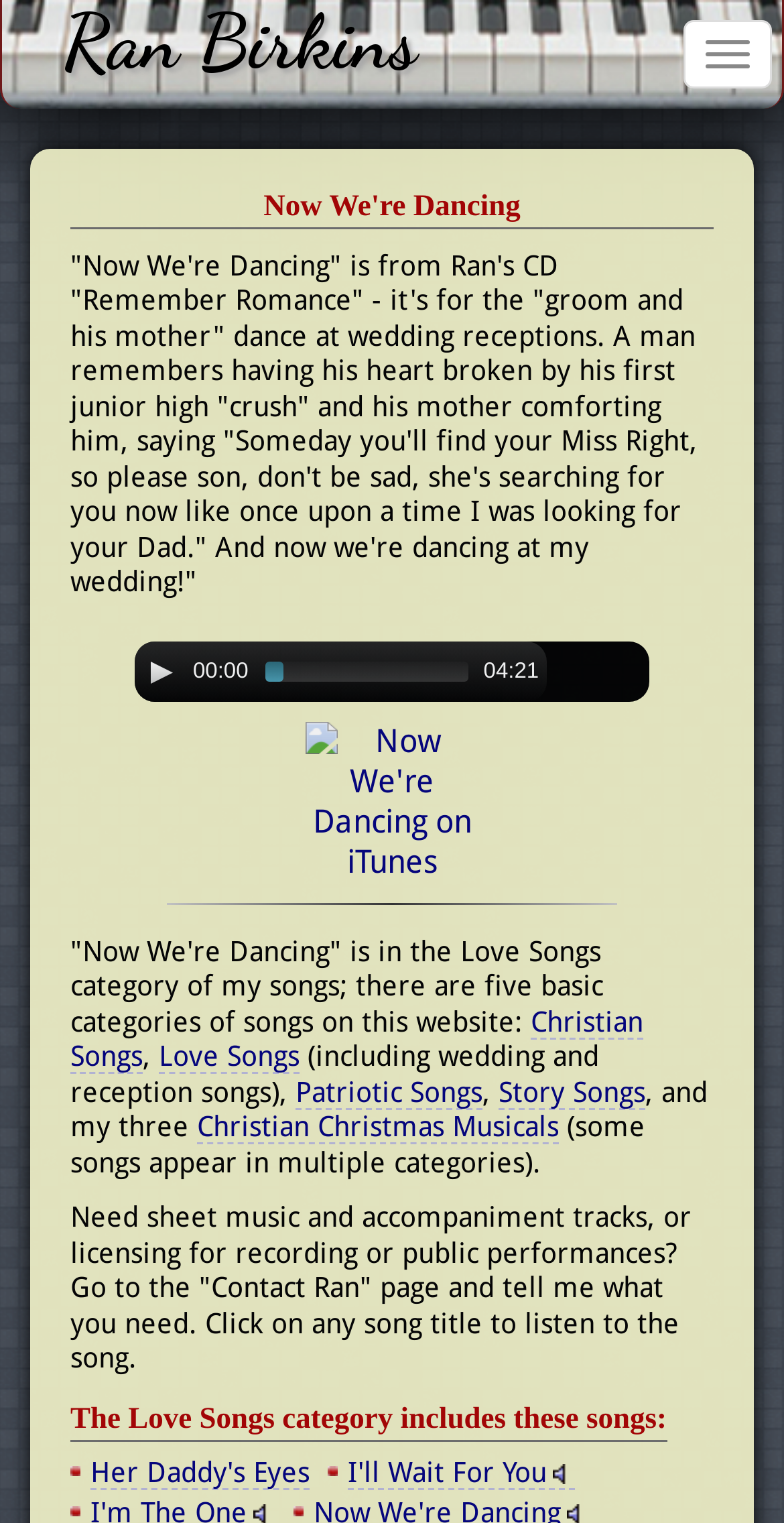Bounding box coordinates are given in the format (top-left x, top-left y, bottom-right x, bottom-right y). All values should be floating point numbers between 0 and 1. Provide the bounding box coordinate for the UI element described as: SEE CASE

None